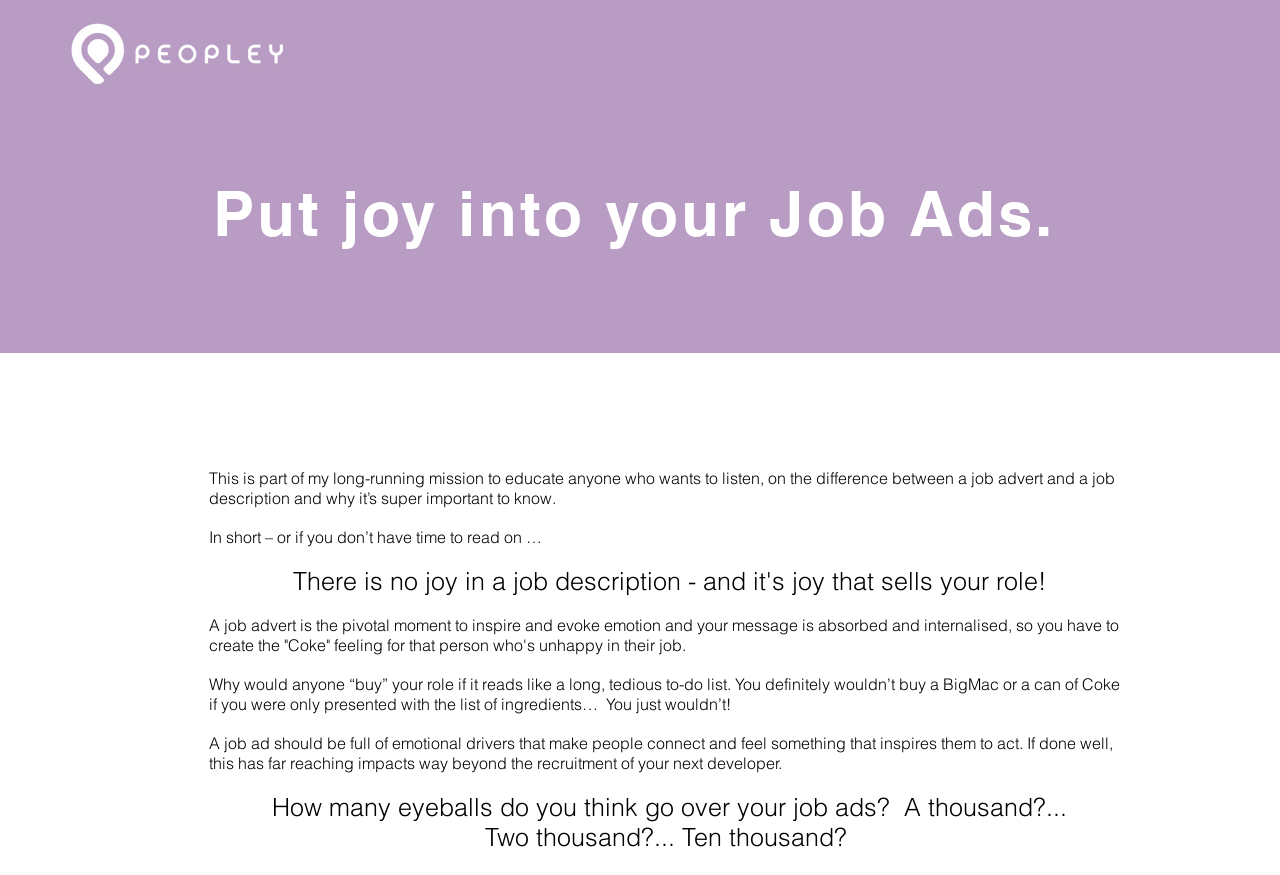Describe every aspect of the webpage in a detailed manner.

The webpage is about the importance of crafting effective job ads. At the top-left corner, there is a horizontal white logo with a clear background. Below the logo, there is a heading that reads "Put joy into your Job Ads." 

The main content of the webpage is a series of paragraphs that discuss the difference between a job advert and a job description. The text explains that a job advert should evoke emotion and inspire people to act, rather than simply listing tasks. The author uses analogies, such as comparing a job advert to a Coke advertisement, to drive home the point. 

There are six paragraphs of text in total, each building on the idea that a well-crafted job ad can have far-reaching impacts beyond just recruitment. The text is positioned in the middle of the page, with a clear hierarchy of information. The paragraphs are arranged in a vertical column, with each one flowing logically from the previous one.